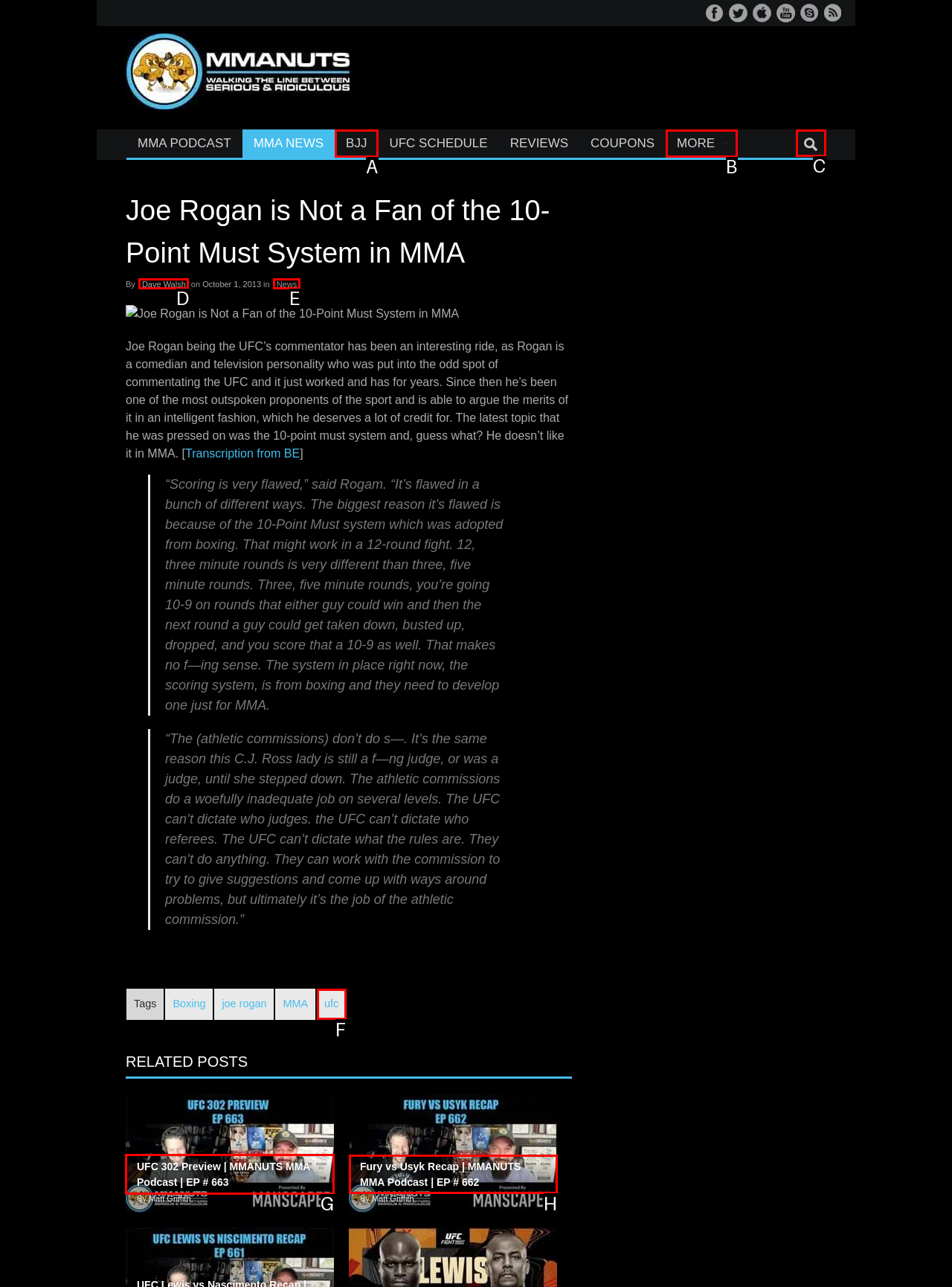Out of the given choices, which letter corresponds to the UI element required to Contact LewisTalk? Answer with the letter.

None